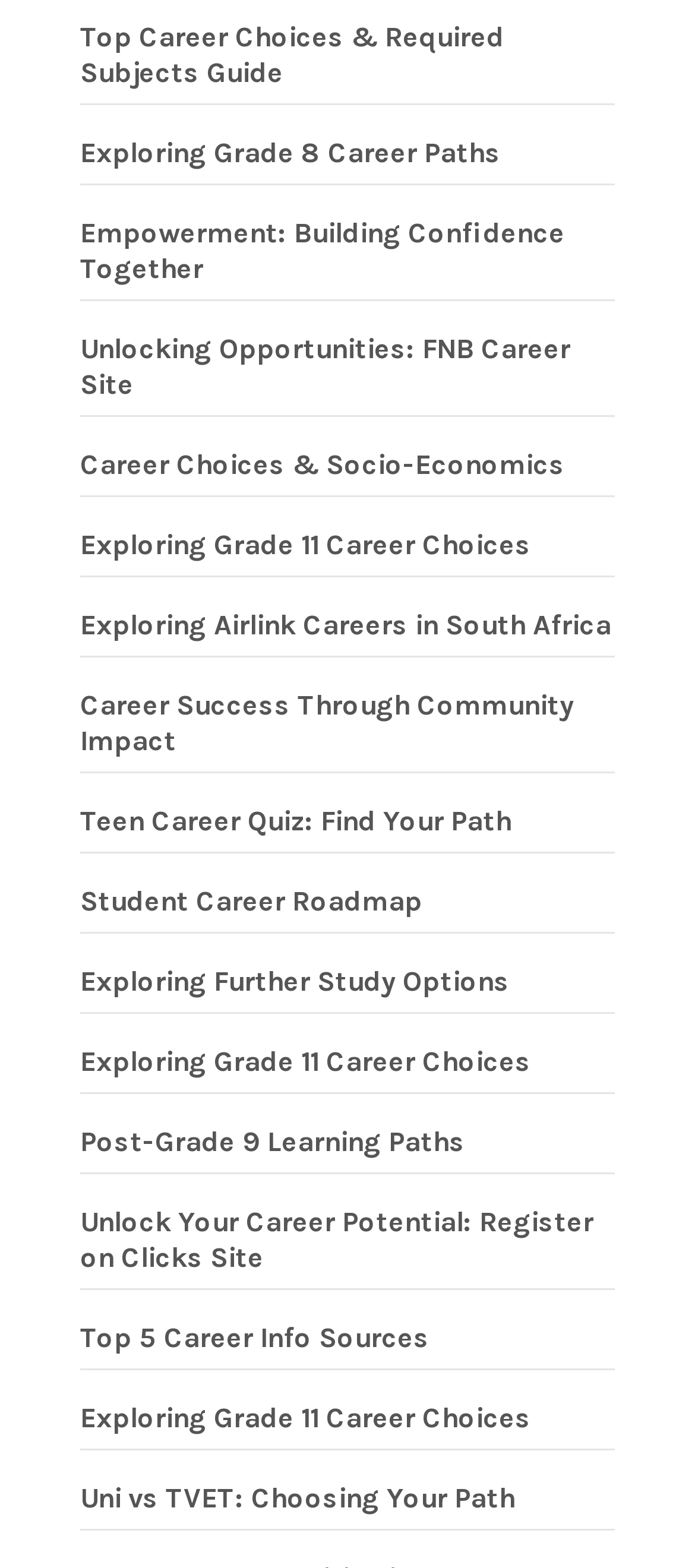What is the topmost link on the webpage? From the image, respond with a single word or brief phrase.

Top Career Choices & Required Subjects Guide